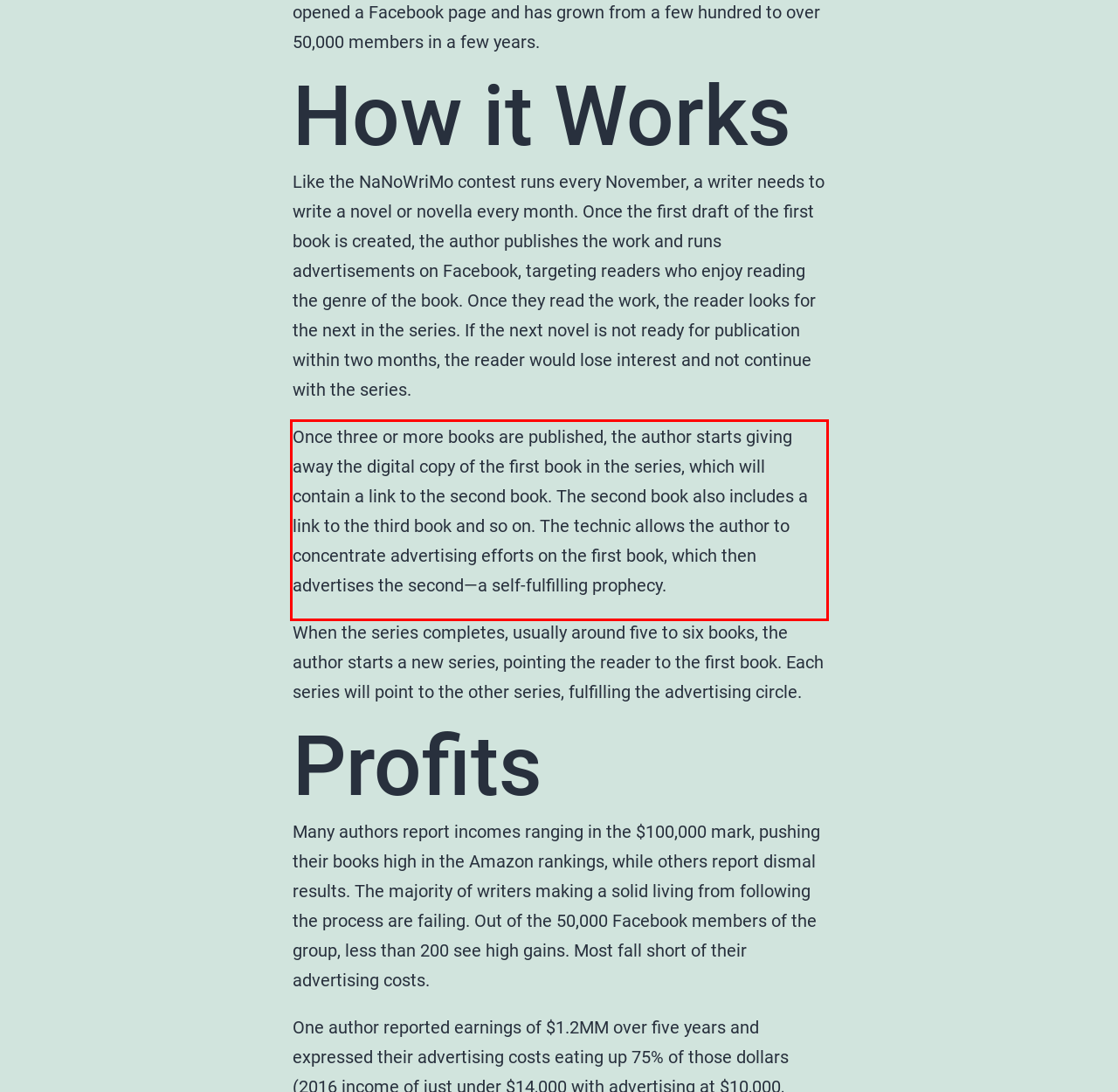Examine the webpage screenshot and use OCR to recognize and output the text within the red bounding box.

Once three or more books are published, the author starts giving away the digital copy of the first book in the series, which will contain a link to the second book. The second book also includes a link to the third book and so on. The technic allows the author to concentrate advertising efforts on the first book, which then advertises the second—a self-fulfilling prophecy.